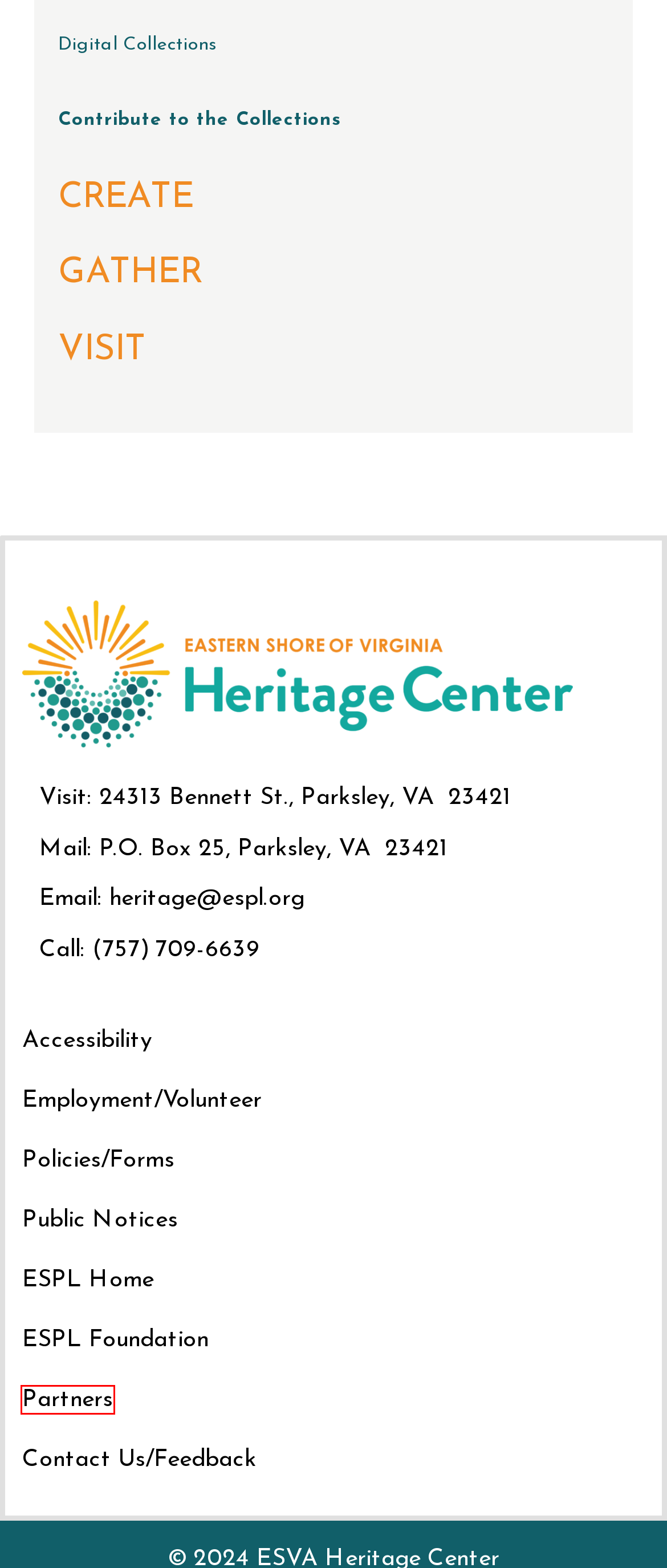Given a screenshot of a webpage with a red bounding box around a UI element, please identify the most appropriate webpage description that matches the new webpage after you click on the element. Here are the candidates:
A. Gather – ESVA Heritage Center
B. Eastern Shore of Virginia Regional Library
C. Digital Collections – ESVA Heritage Center
D. Accessibility  – ESVA Heritage Center
E. Visit – ESVA Heritage Center
F. Employment/Volunteer – ESVA Heritage Center
G. Create – ESVA Heritage Center
H. Partners – ESVA Heritage Center

H